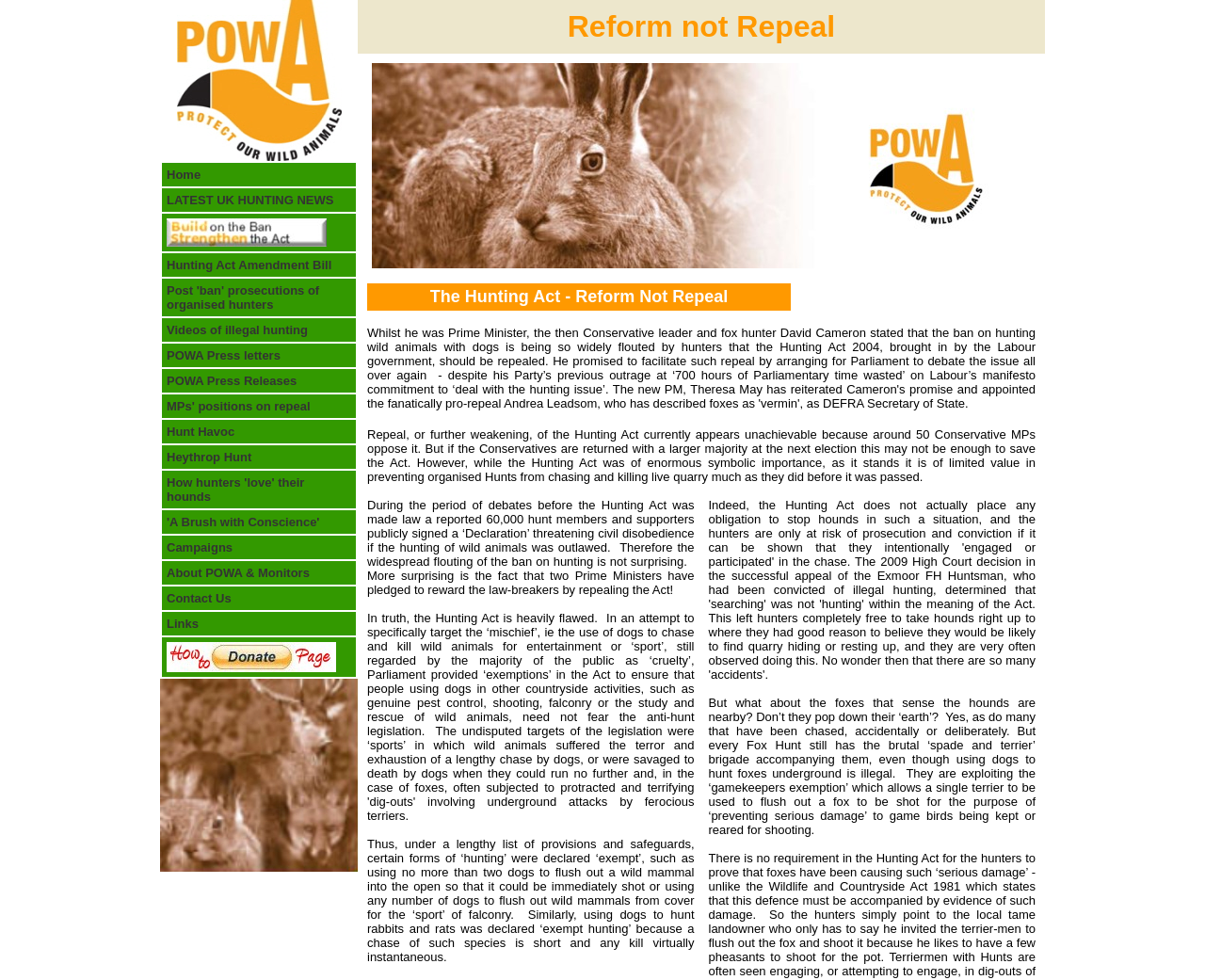Explain the contents of the webpage comprehensively.

The webpage is titled "Reform not Repeal" and has a layout table with multiple rows and columns. At the top, there is a small image and a table with a list of links, including "Home", "LATEST UK HUNTING NEWS", and others. Below this table, there is a large block of text that discusses the Hunting Act and its potential repeal. The text is accompanied by an image, "powapackjb.jpg", which is placed to the left of the text.

The text explains that the Hunting Act 2004 was brought in by the Labour government, but the Conservative leader David Cameron and the current PM Theresa May have promised to repeal it. However, around 50 Conservative MPs oppose the repeal, making it currently unachievable. The text also notes that while the Hunting Act was symbolically important, it has limited value in preventing organized hunts from chasing and killing live quarry.

To the right of the text, there is a table with multiple rows, each containing a link to a different topic, such as "Hunting Act Amendment Bill", "Post 'ban' prosecutions of organised hunters", and "Videos of illegal hunting". There are a total of 15 rows in this table, each with a link to a different topic related to hunting and animal welfare.

At the bottom of the page, there are three more images, each placed in a separate table row. The first image is a small icon, the second is a larger image that spans the width of the page, and the third is another small icon.